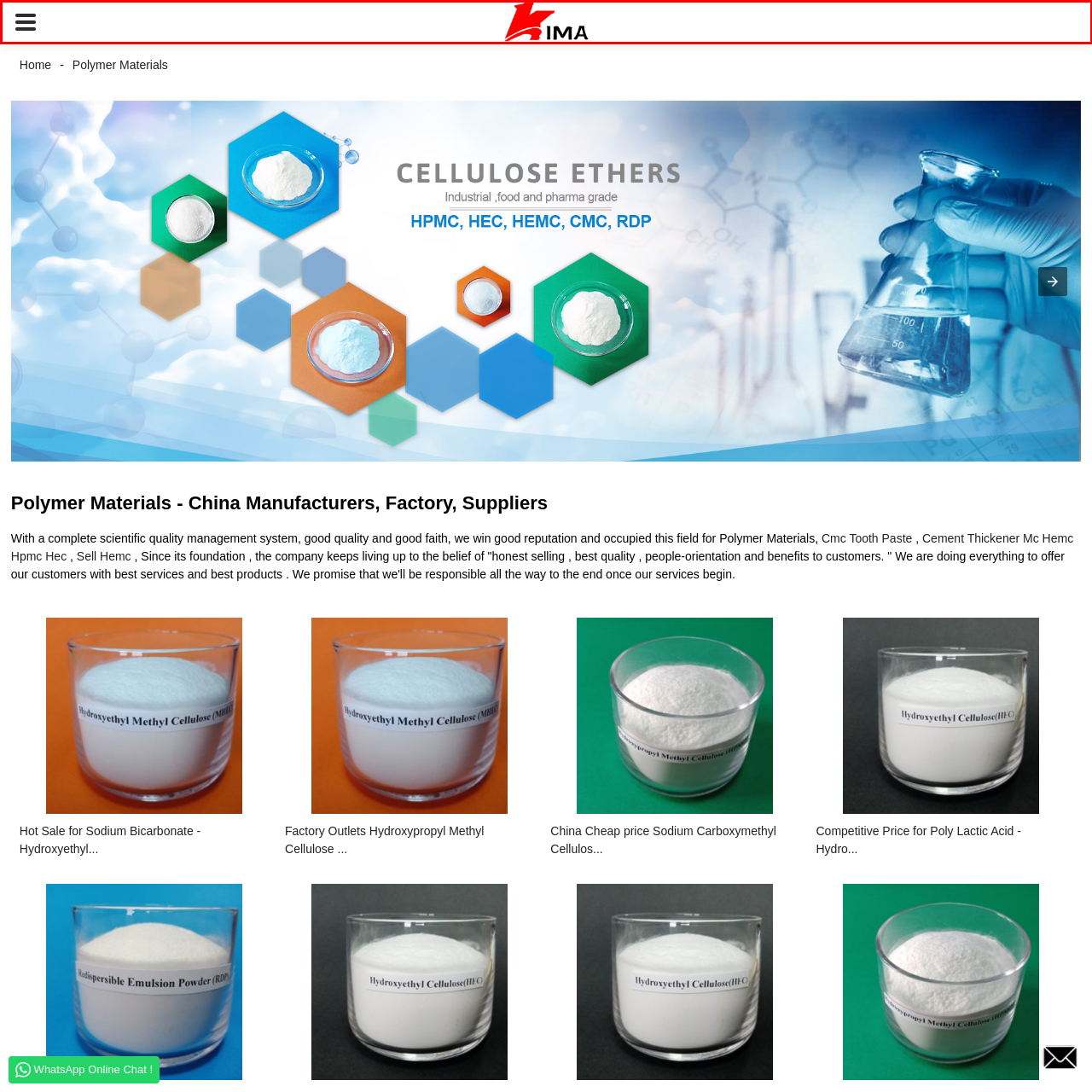What type of materials does Kima Chemical Co., Ltd. manufacture?
Pay attention to the image surrounded by the red bounding box and answer the question in detail based on the image.

The company is a prominent manufacturer and supplier of polymer materials, notably Hydroxypropyl Methyl Cellulose and cellulosic ethers.